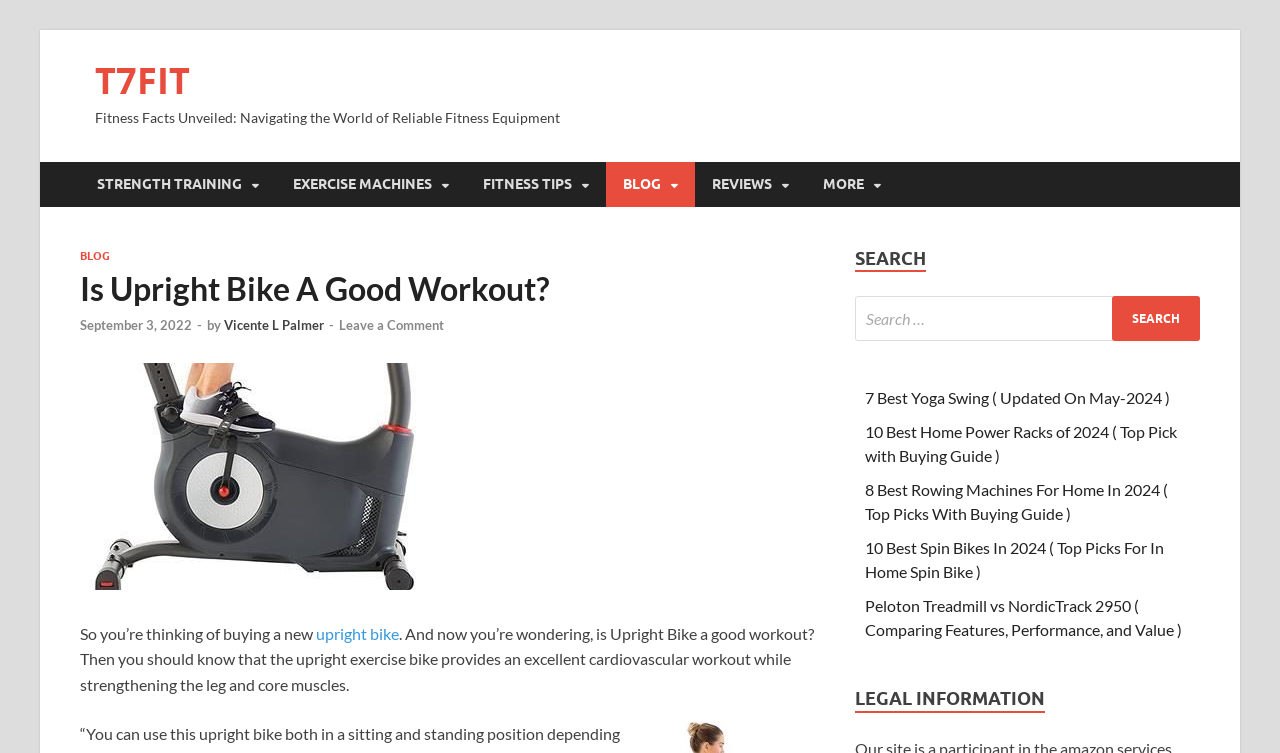Give a one-word or one-phrase response to the question: 
What is the position of the search bar on the webpage?

Top-right